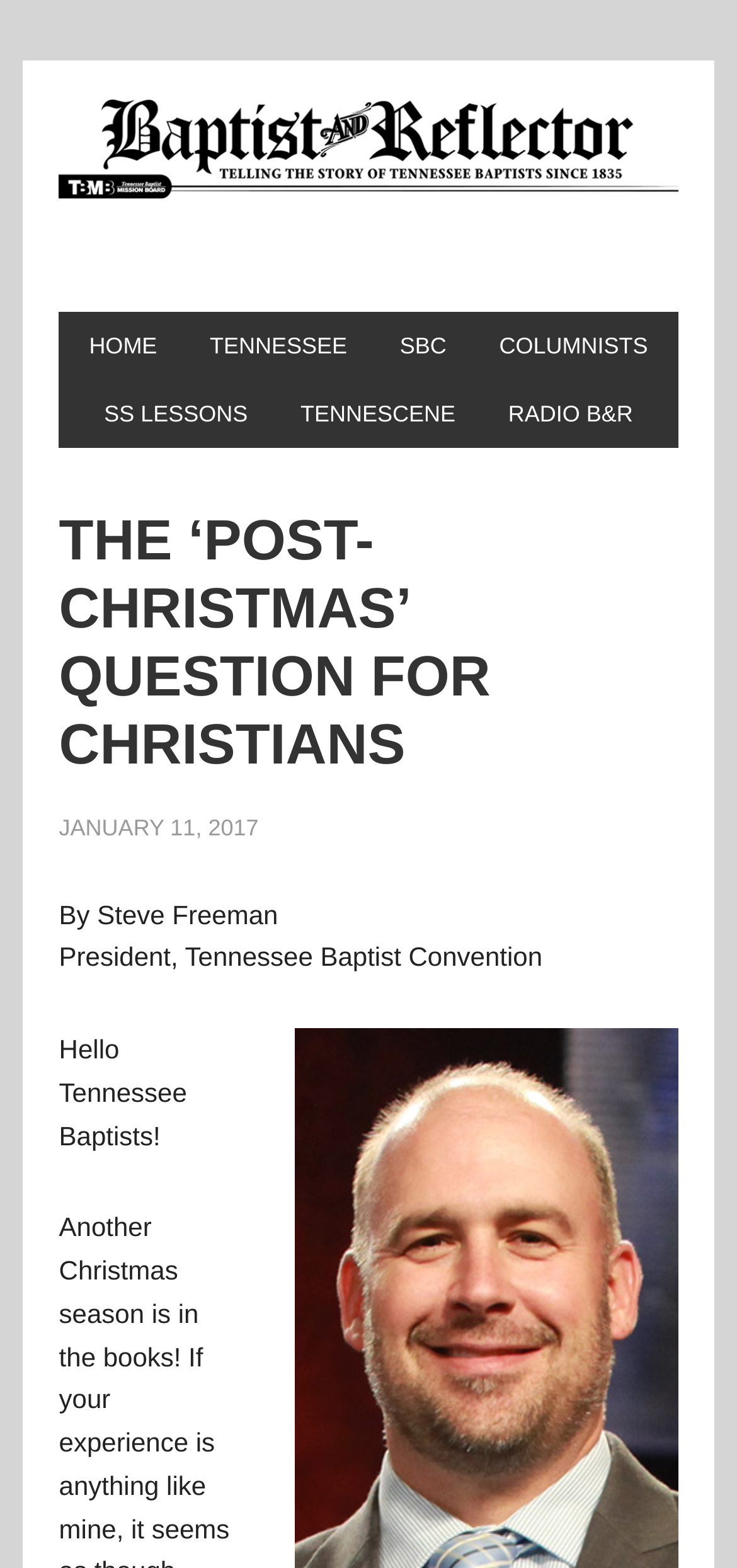What is the position of Steve Freeman?
Refer to the image and respond with a one-word or short-phrase answer.

President, Tennessee Baptist Convention